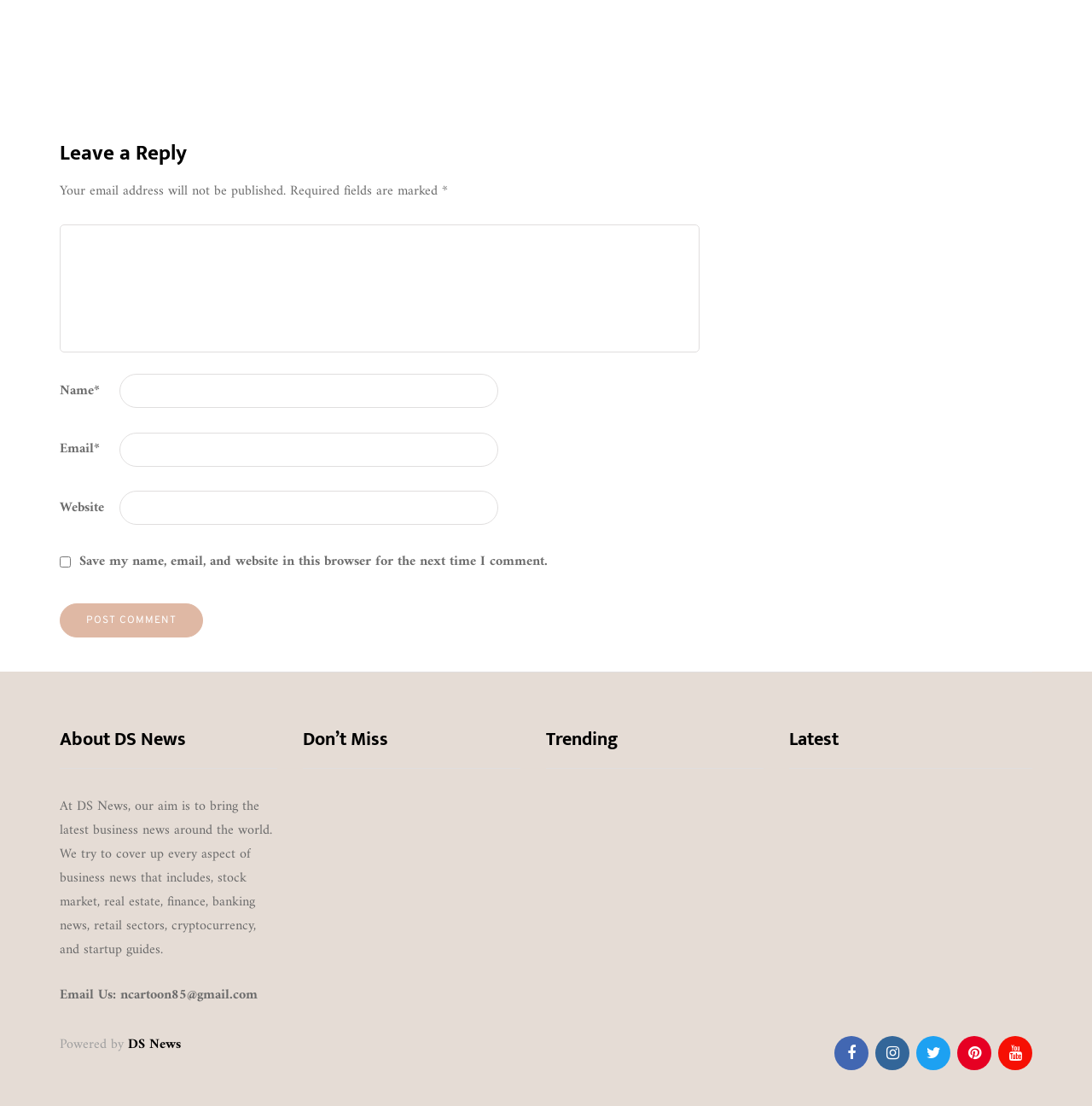What is the name of the website owner?
Look at the webpage screenshot and answer the question with a detailed explanation.

The answer can be found in the StaticText element with the text 'I am Daniel Owner and CEO of techinfobusiness.co.uk & dsnews.co.uk.' which is located at the top of the webpage.